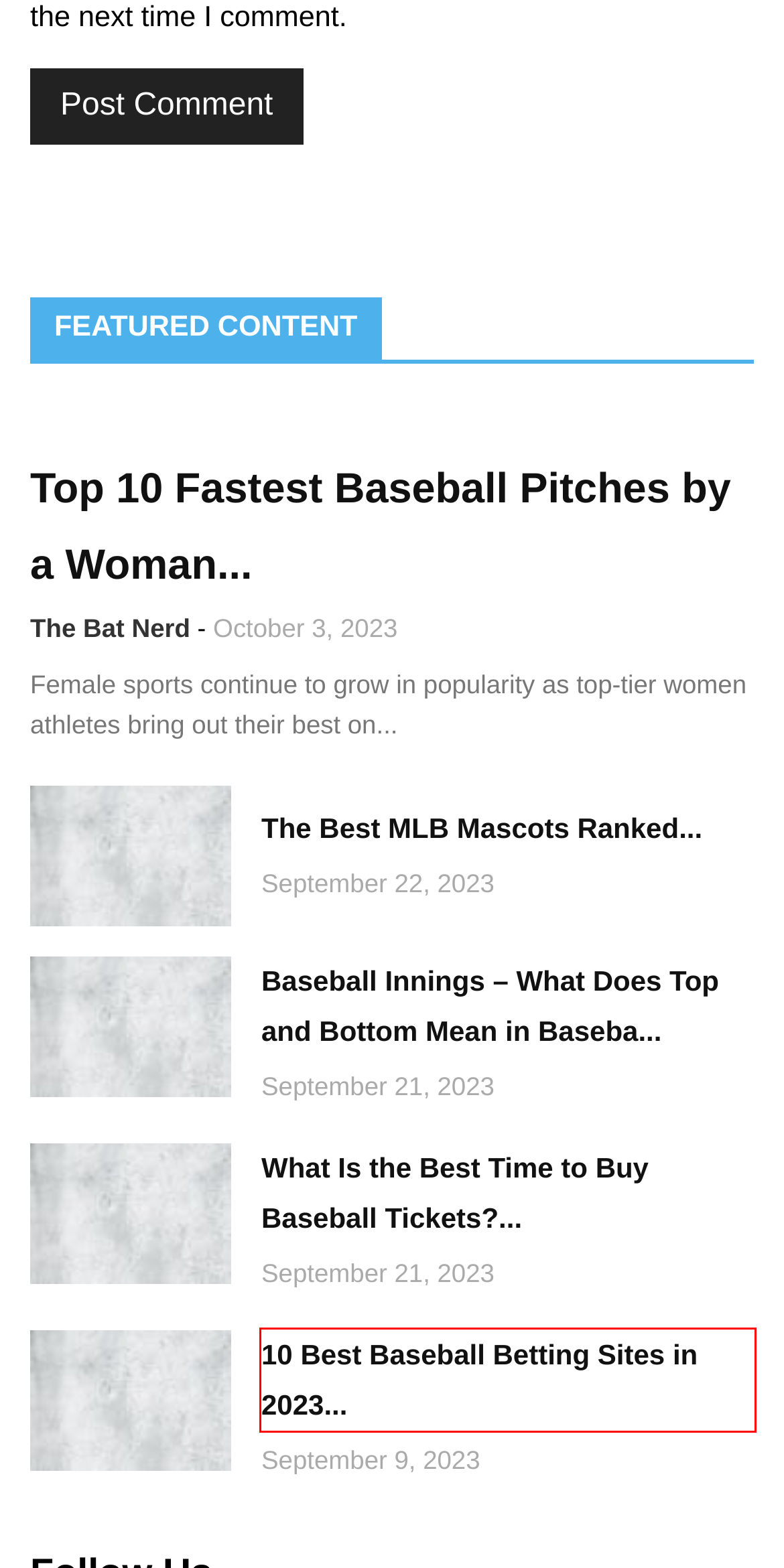Review the screenshot of a webpage which includes a red bounding box around an element. Select the description that best fits the new webpage once the element in the bounding box is clicked. Here are the candidates:
A. Baseball Innings – What Does Top and Bottom Mean in Baseball? - My Blog
B. Affiliate Disclosure - Just Went Yard | Protected by DMCA.com
C. What Is the Best Time to Buy Baseball Tickets? - My Blog
D. 10 Best Baseball Betting Sites in 2023 - My Blog
E. Baseball Positions - The 9 Position Numbers Explained - My Blog
F. Blog Archives - My Blog
G. Sample Page - My Blog
H. What Is a DH in Baseball? Simplifying the Designated Hitter Rule - My Blog

D